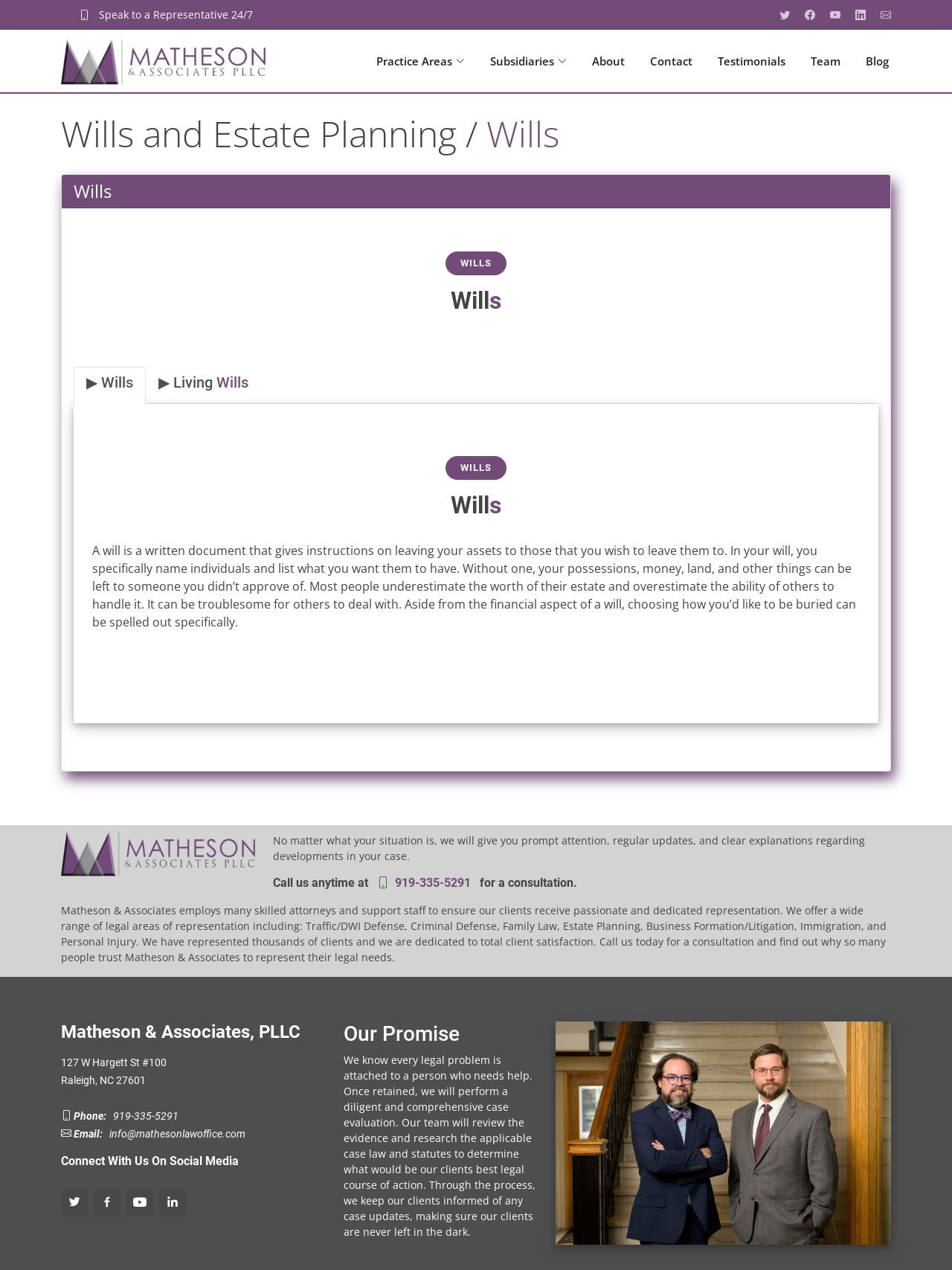Using the provided element description: "▶ Living Wills", identify the bounding box coordinates. The coordinates should be four floats between 0 and 1 in the order [left, top, right, bottom].

[0.153, 0.289, 0.274, 0.318]